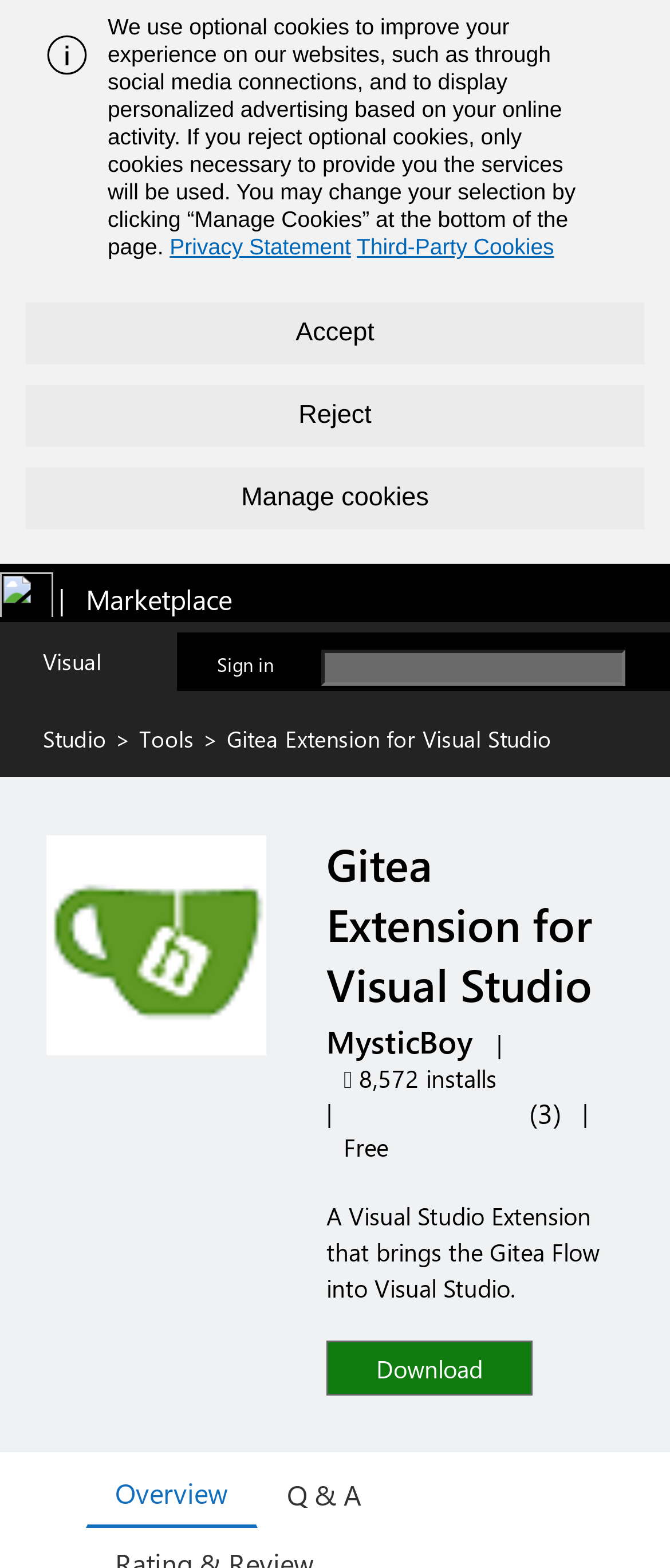Find the bounding box coordinates of the area to click in order to follow the instruction: "Sign in to your account".

[0.324, 0.414, 0.409, 0.432]